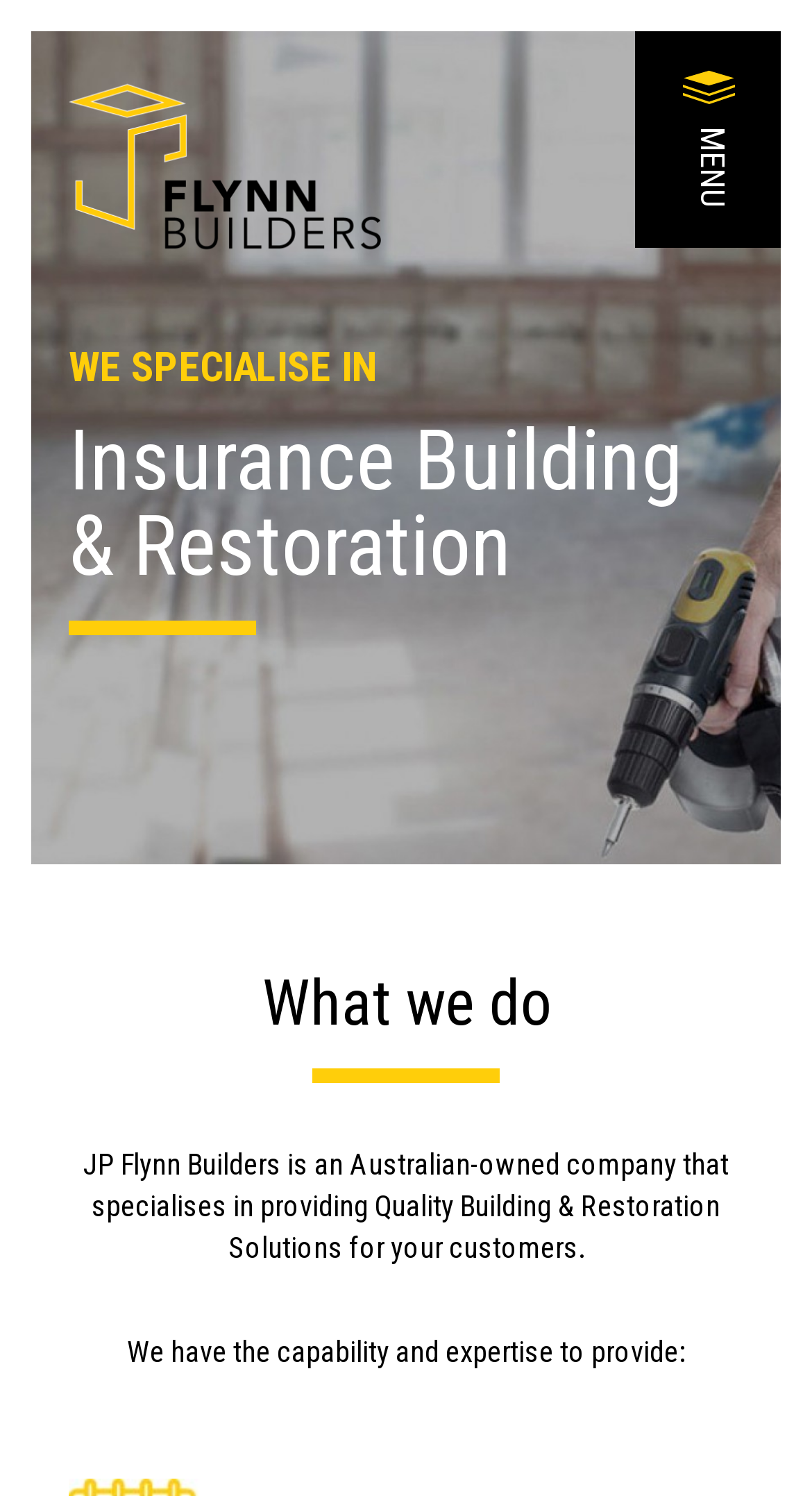Describe all the key features of the webpage in detail.

The webpage is about JP Flynn Builders, an Australian-owned company specializing in insurance building and restoration. At the top left, there is a link and an image, likely a logo, situated next to each other. On the top right, there is another image, possibly a navigation icon. 

Below the top elements, there are two headings. The first heading, "WE SPECIALISE IN", is followed by a second heading, "Insurance Building & Restoration", which is likely the title of the webpage. 

Further down, there is a third heading, "What we do", which is followed by a paragraph of text that describes the company's services, stating that they provide quality building and restoration solutions. 

Below this text, there is a brief sentence, "We have the capability and expertise to provide:", which is likely the introduction to a list of services or capabilities. 

At the top right corner, there are two static text elements, "MENU" and "CLOSE", which are likely navigation buttons.